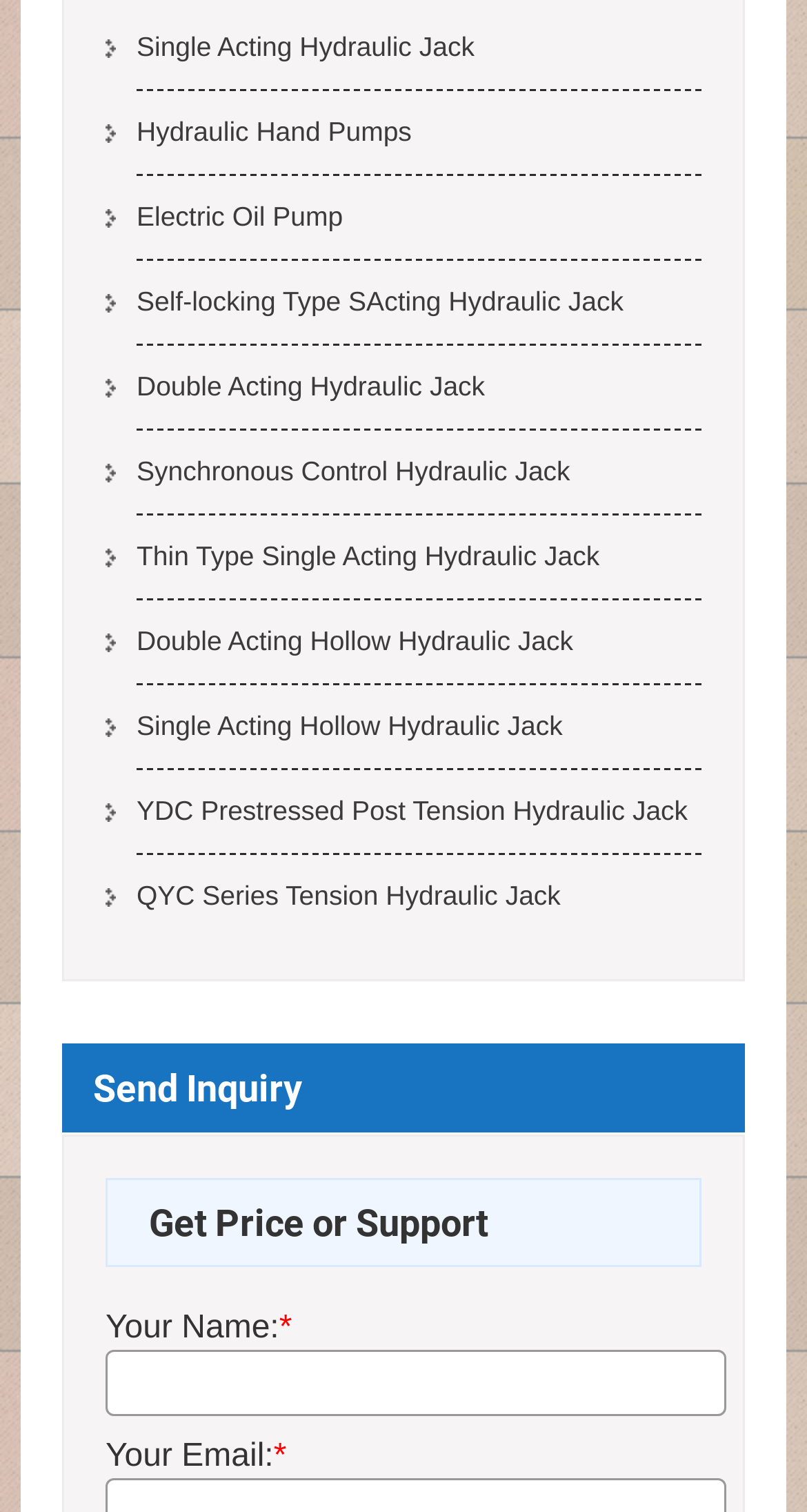Please identify the bounding box coordinates of the element's region that needs to be clicked to fulfill the following instruction: "Click on Single Acting Hydraulic Jack". The bounding box coordinates should consist of four float numbers between 0 and 1, i.e., [left, top, right, bottom].

[0.169, 0.017, 0.869, 0.06]